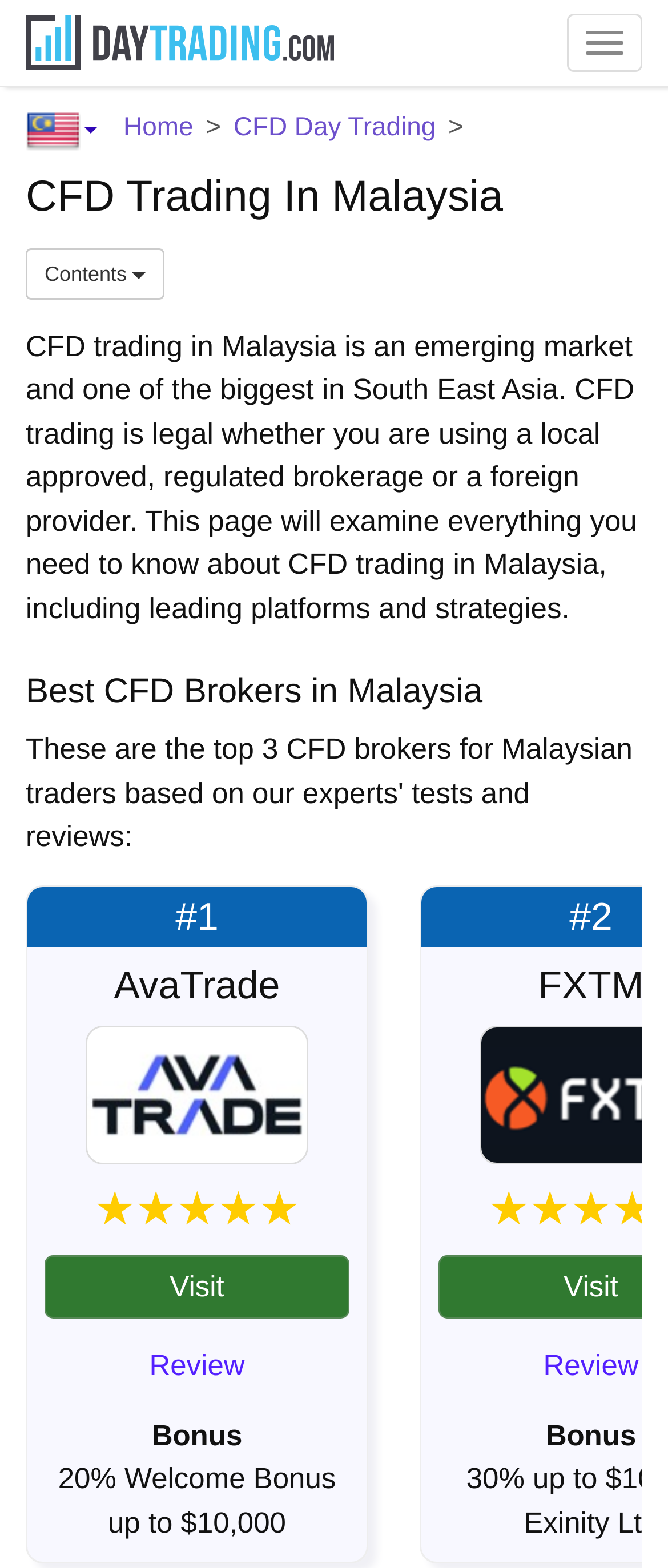What is the navigation button at the top right corner of the webpage?
Utilize the information in the image to give a detailed answer to the question.

Based on the button element with the text 'Toggle navigation' and the bounding box coordinates [0.849, 0.009, 0.962, 0.046], it is clear that the navigation button is located at the top right corner of the webpage.